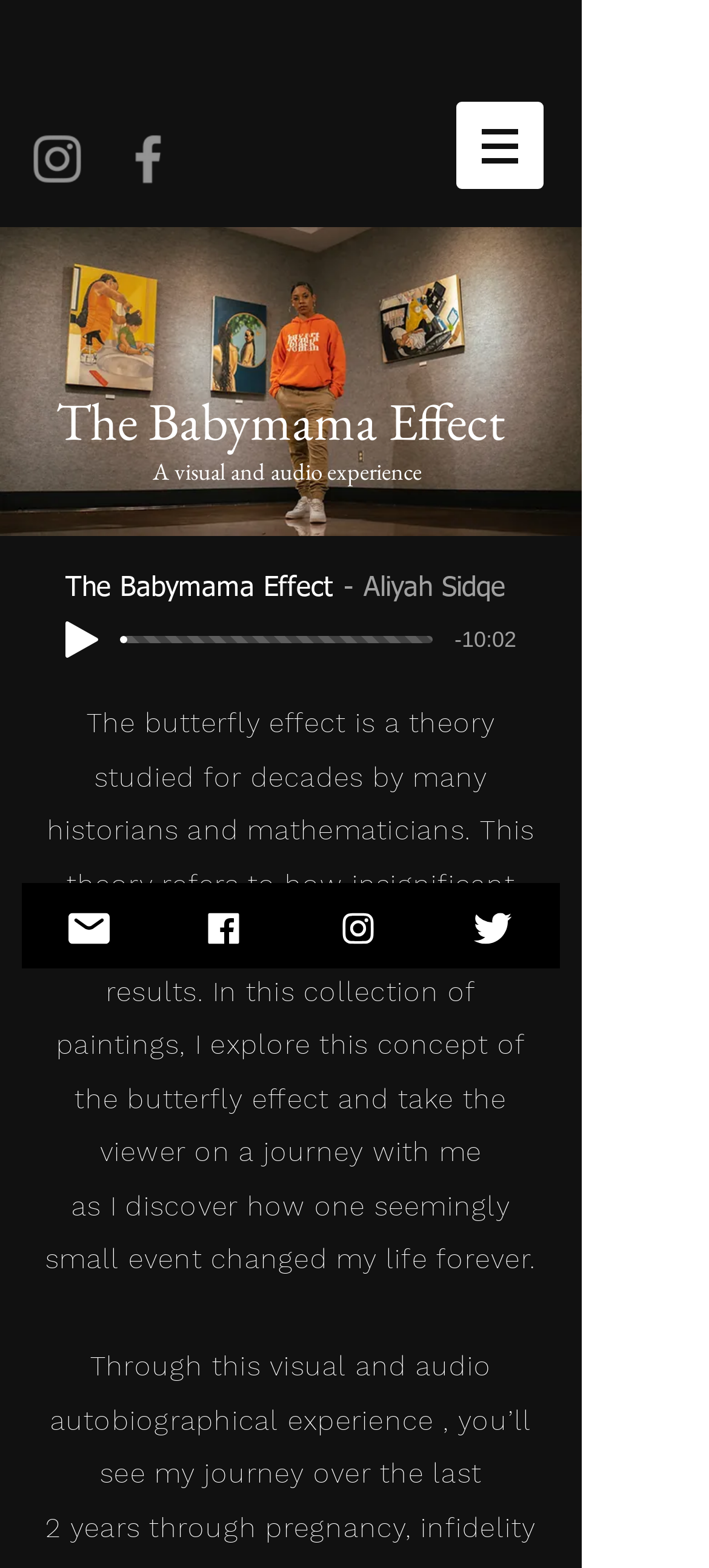Please predict the bounding box coordinates of the element's region where a click is necessary to complete the following instruction: "Open Instagram". The coordinates should be represented by four float numbers between 0 and 1, i.e., [left, top, right, bottom].

[0.036, 0.081, 0.126, 0.122]